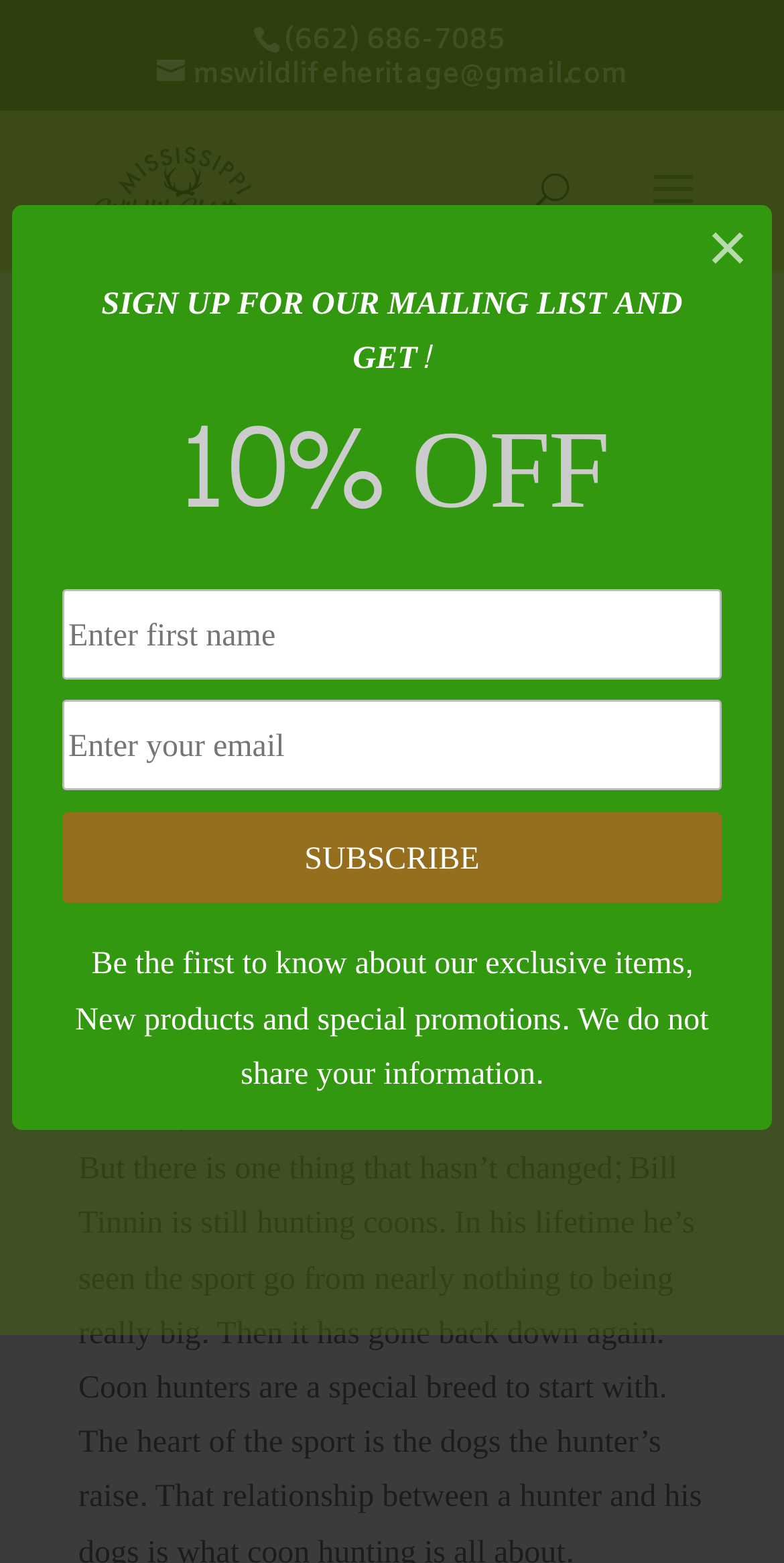What categories are available on the webpage?
Provide a short answer using one word or a brief phrase based on the image.

Dogs, Fishing, Hunting, etc.